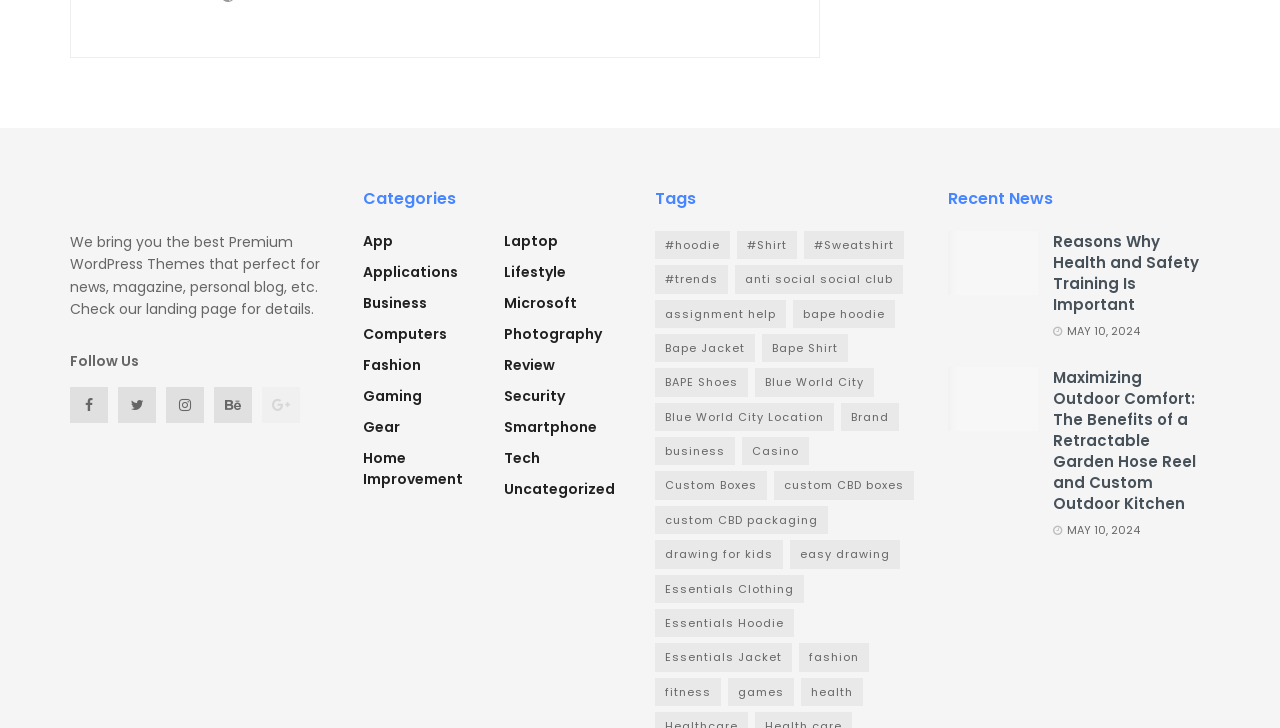How many categories are listed on the webpage?
Can you provide an in-depth and detailed response to the question?

The categories are listed under the 'Categories' heading, and there are 12 links listed, including 'App', 'Applications', 'Business', and so on.